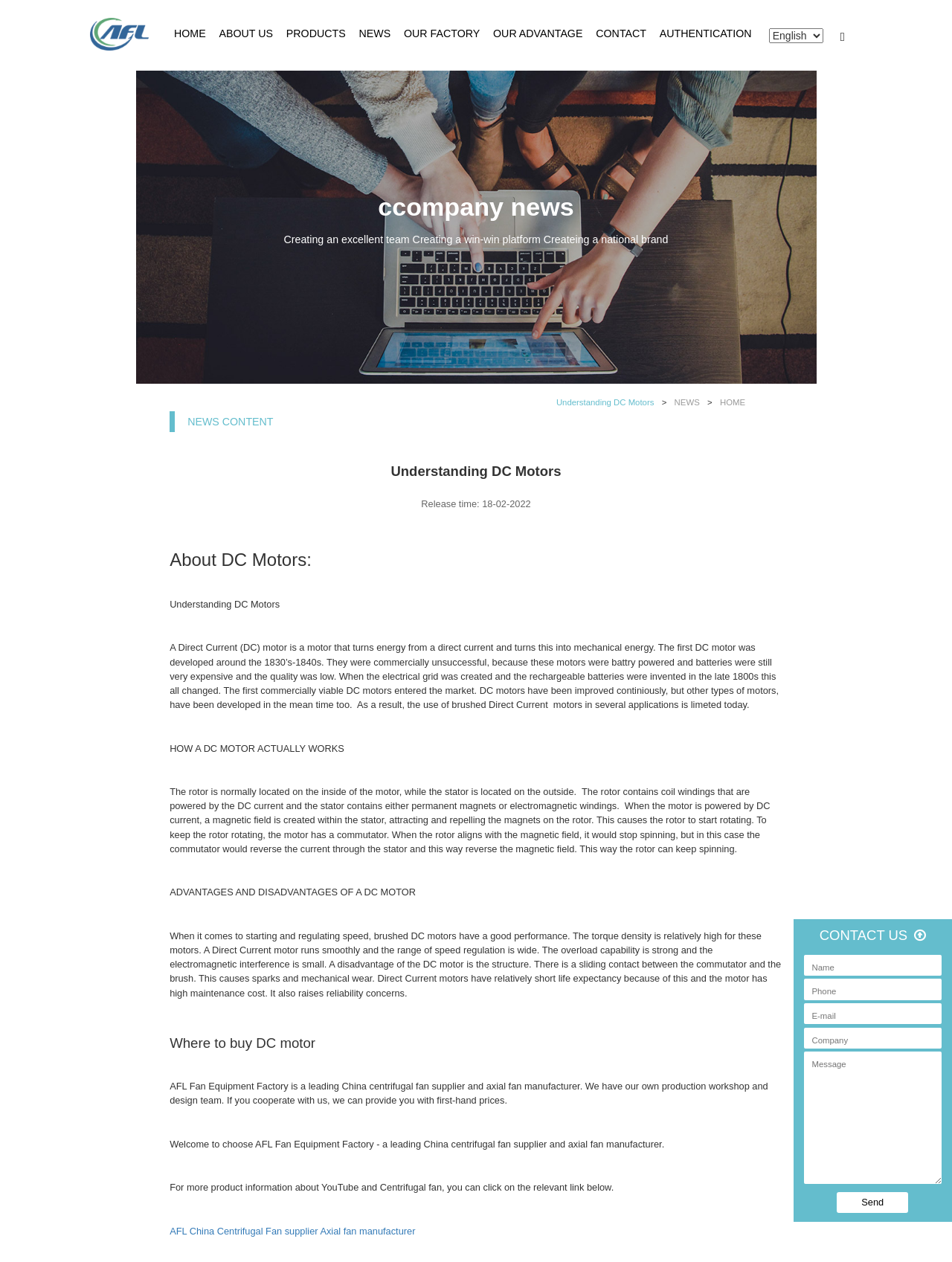Locate the UI element described by CONTACT US in the provided webpage screenshot. Return the bounding box coordinates in the format (top-left x, top-left y, bottom-right x, bottom-right y), ensuring all values are between 0 and 1.

[0.844, 0.733, 0.989, 0.75]